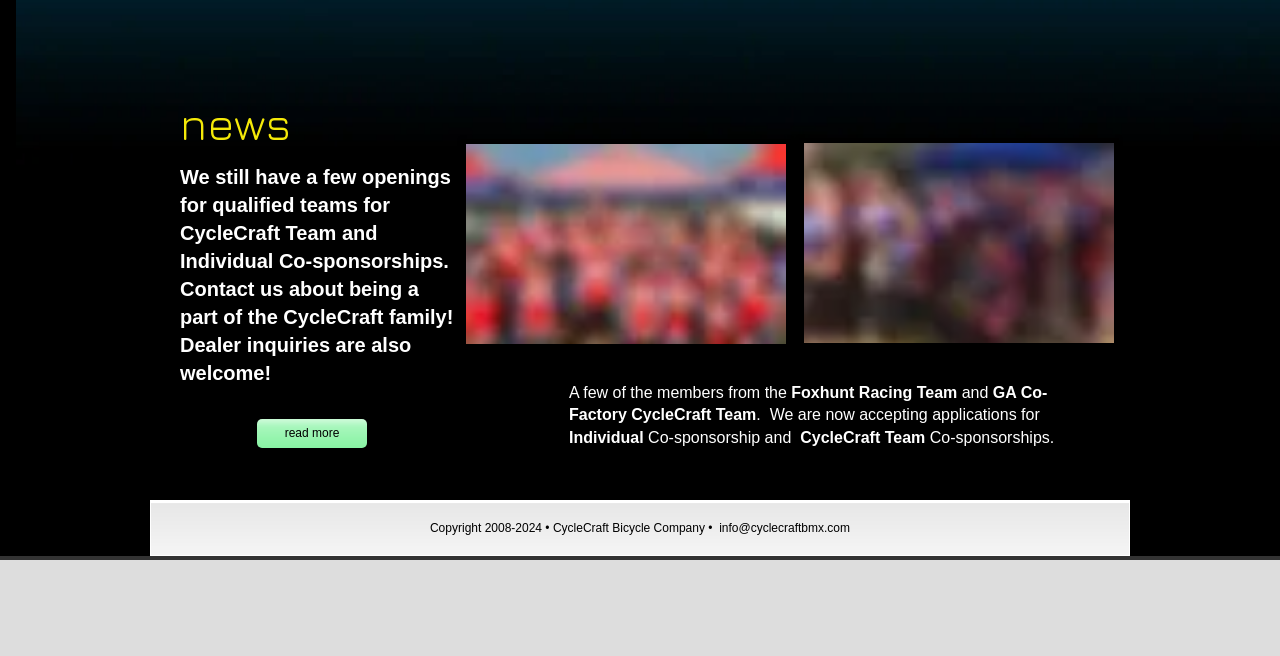What type of sponsorships are being accepted?
Please provide a comprehensive answer based on the contents of the image.

The webpage mentions that applications are being accepted for 'Individual Co-sponsorships' and 'CycleCraft Team Co-sponsorships', indicating that these are the types of sponsorships being accepted.